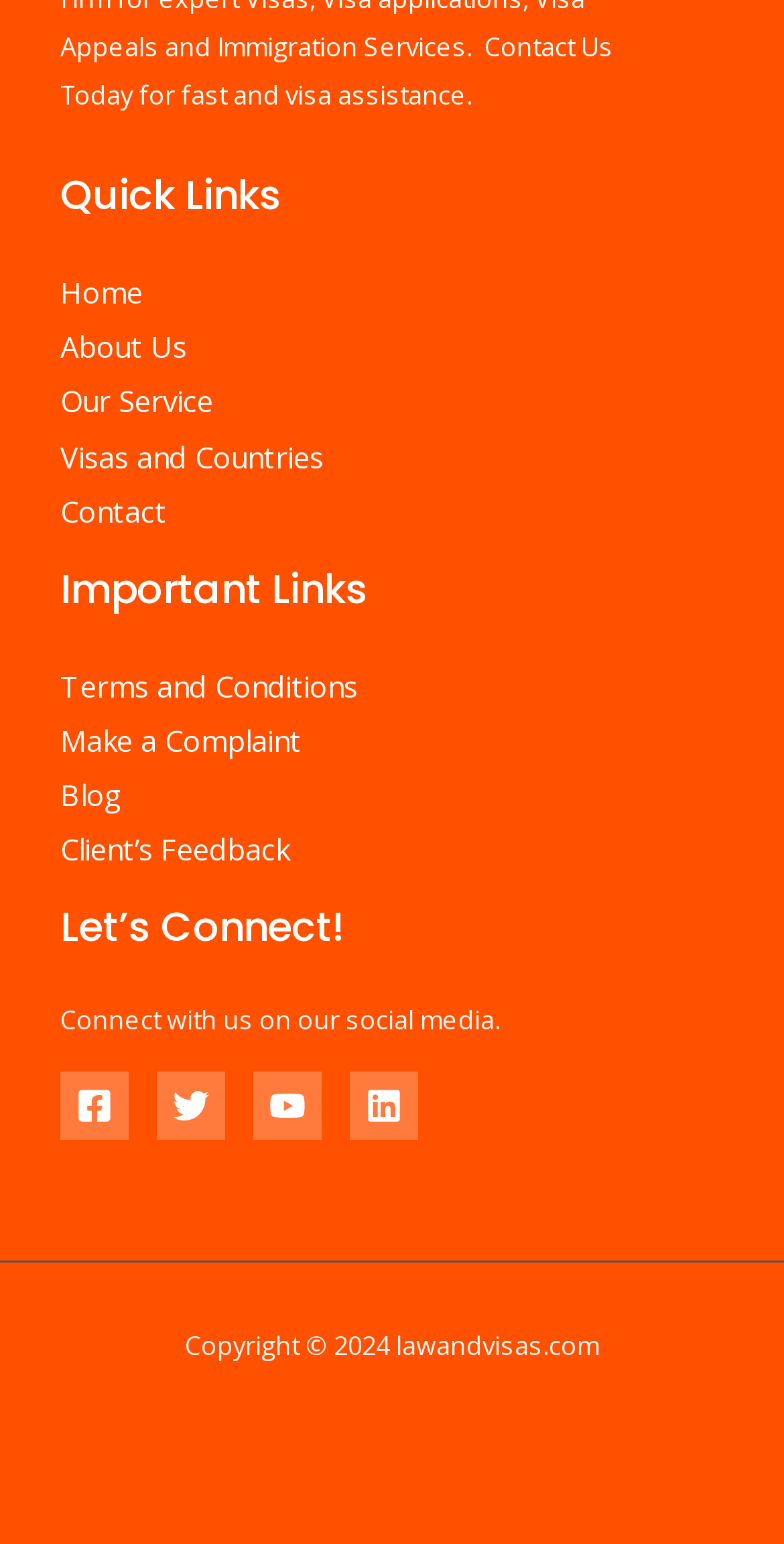Please identify the bounding box coordinates of the clickable area that will fulfill the following instruction: "Read reviews". The coordinates should be in the format of four float numbers between 0 and 1, i.e., [left, top, right, bottom].

None